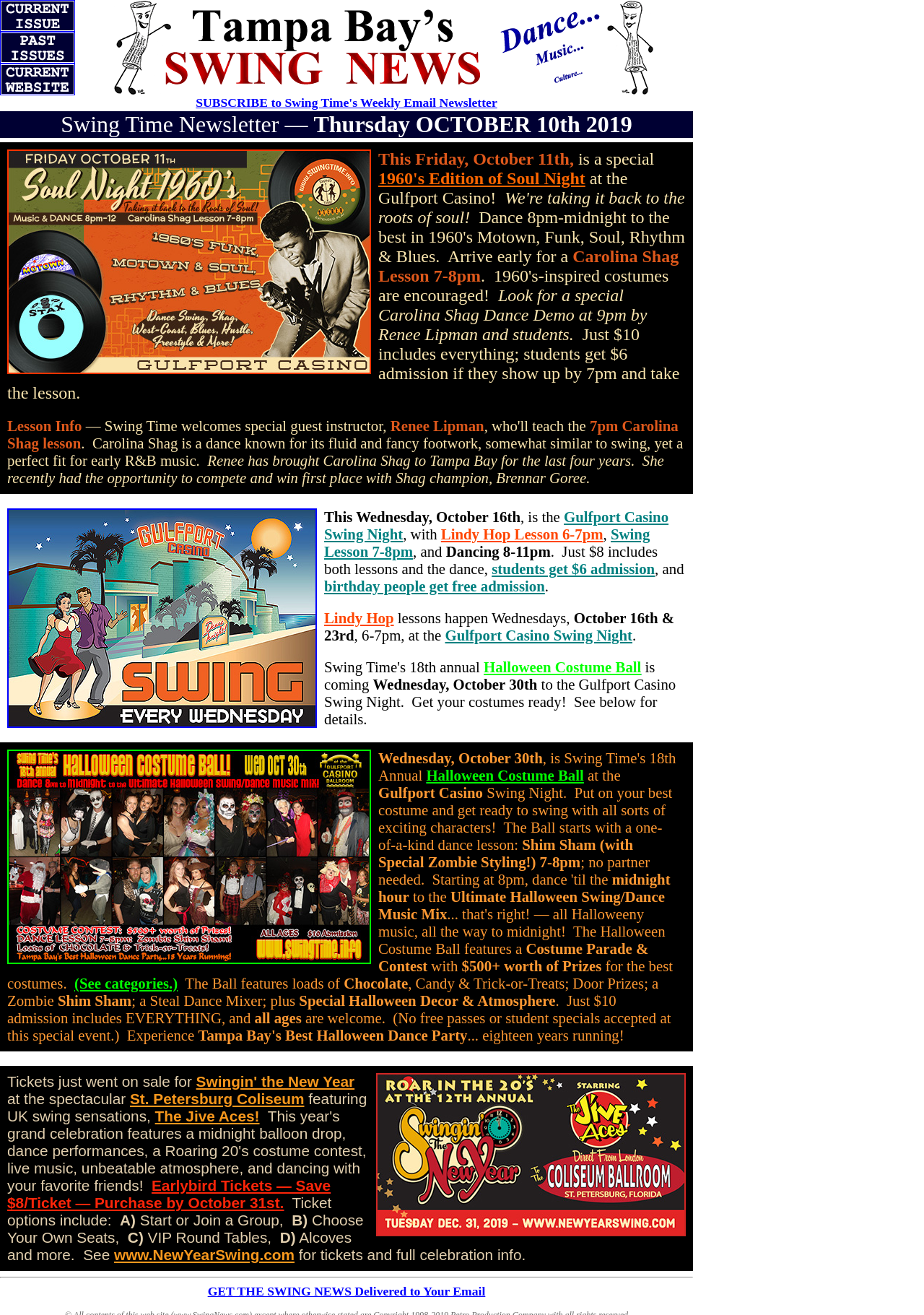Find the bounding box coordinates of the element's region that should be clicked in order to follow the given instruction: "Go to the North Carolina Law Review Journal homepage". The coordinates should consist of four float numbers between 0 and 1, i.e., [left, top, right, bottom].

None